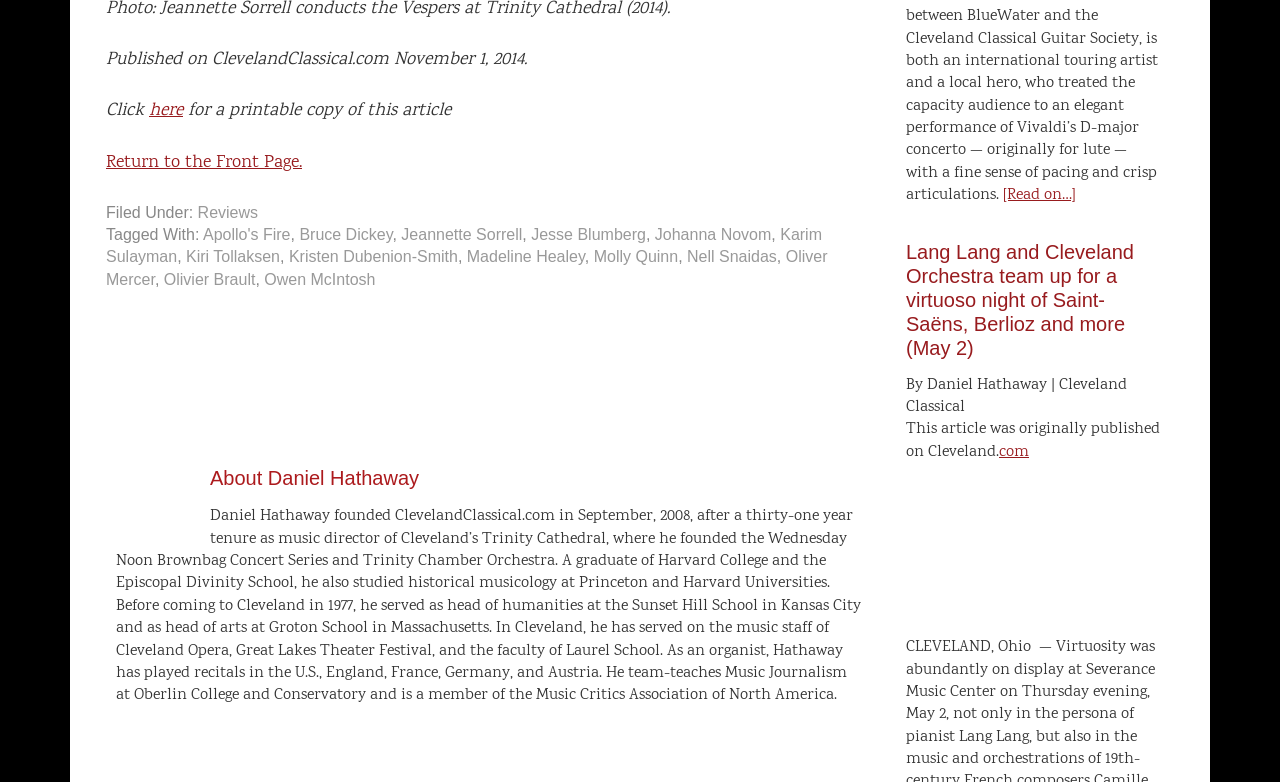Please find the bounding box coordinates of the clickable region needed to complete the following instruction: "Return to the Front Page". The bounding box coordinates must consist of four float numbers between 0 and 1, i.e., [left, top, right, bottom].

[0.083, 0.191, 0.236, 0.224]